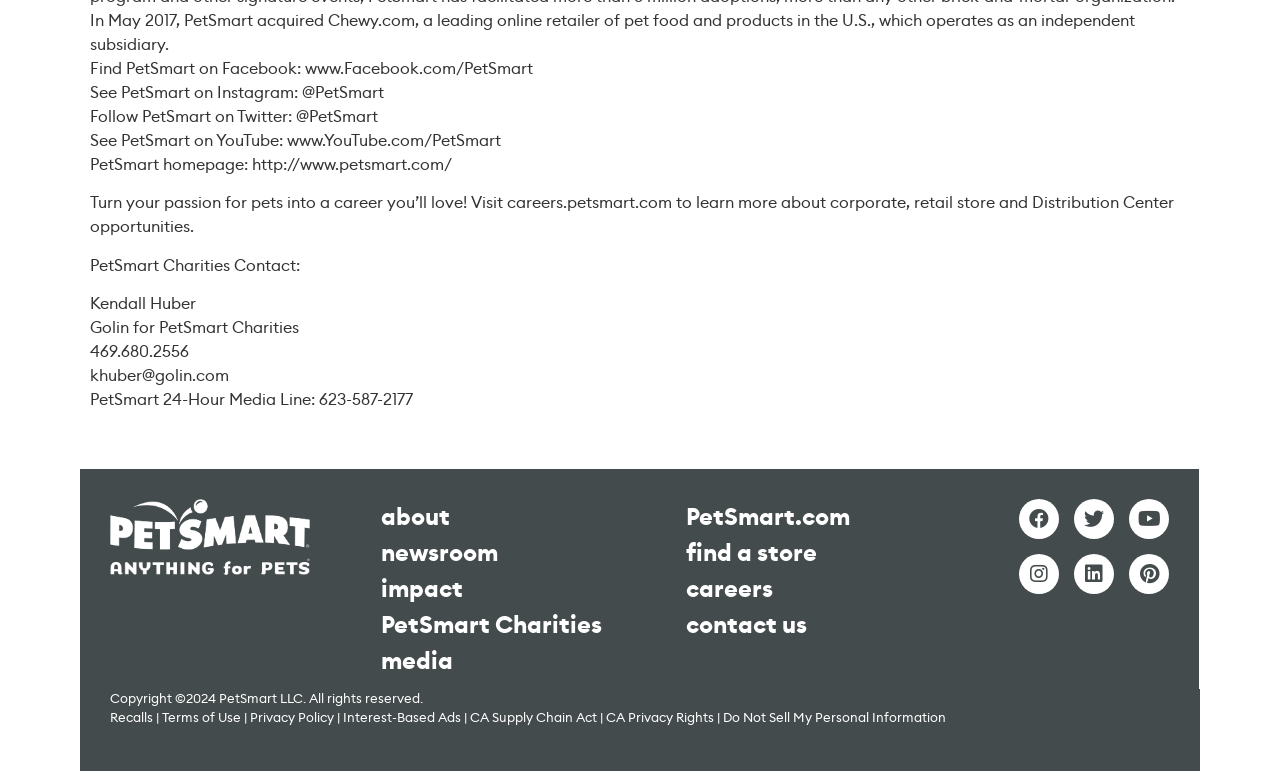Specify the bounding box coordinates of the area that needs to be clicked to achieve the following instruction: "Visit PetSmart on Facebook".

[0.796, 0.647, 0.828, 0.699]